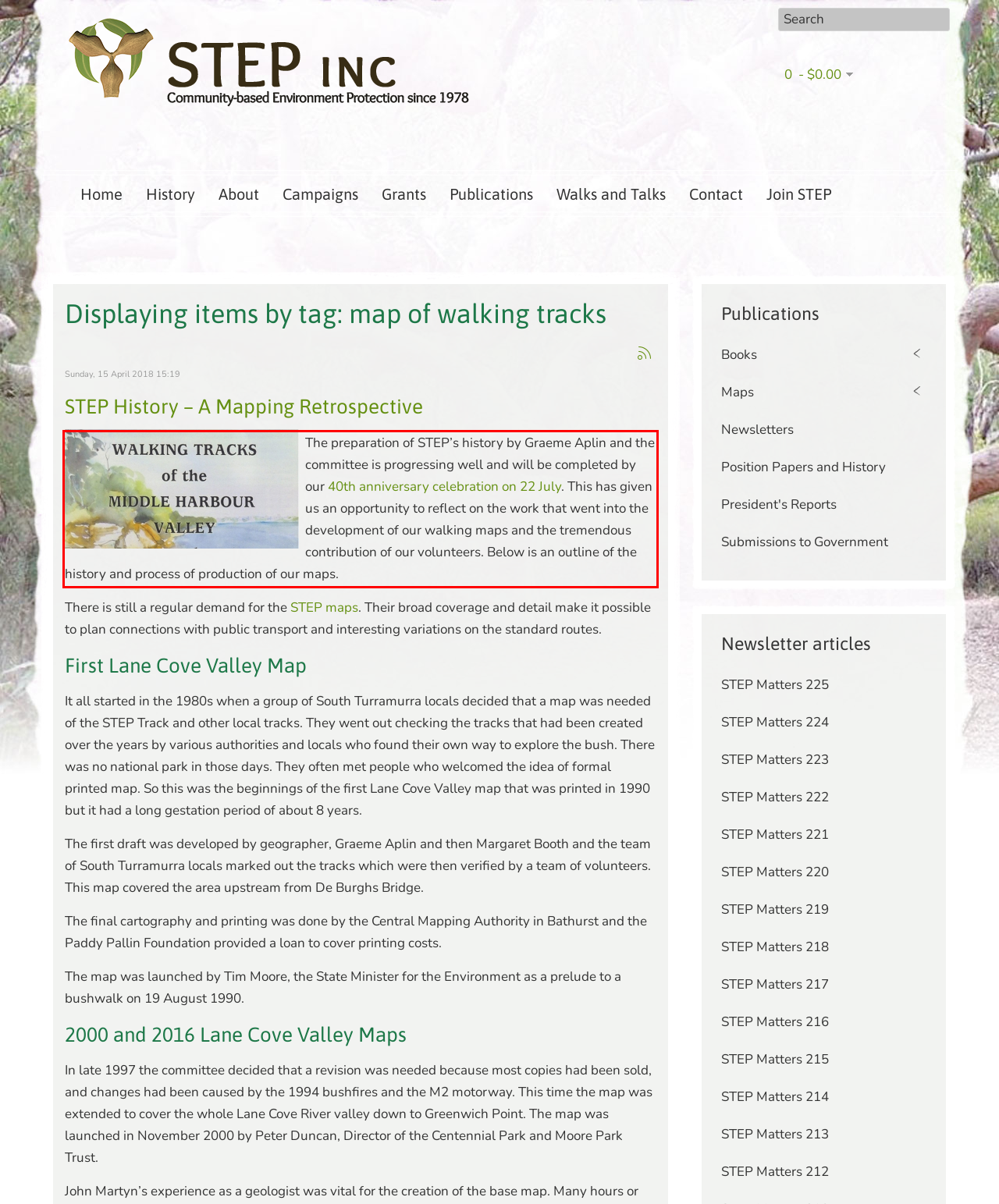From the screenshot of the webpage, locate the red bounding box and extract the text contained within that area.

The preparation of STEP’s history by Graeme Aplin and the committee is progressing well and will be completed by our 40th anniversary celebration on 22 July. This has given us an opportunity to reflect on the work that went into the development of our walking maps and the tremendous contribution of our volunteers. Below is an outline of the history and process of production of our maps.